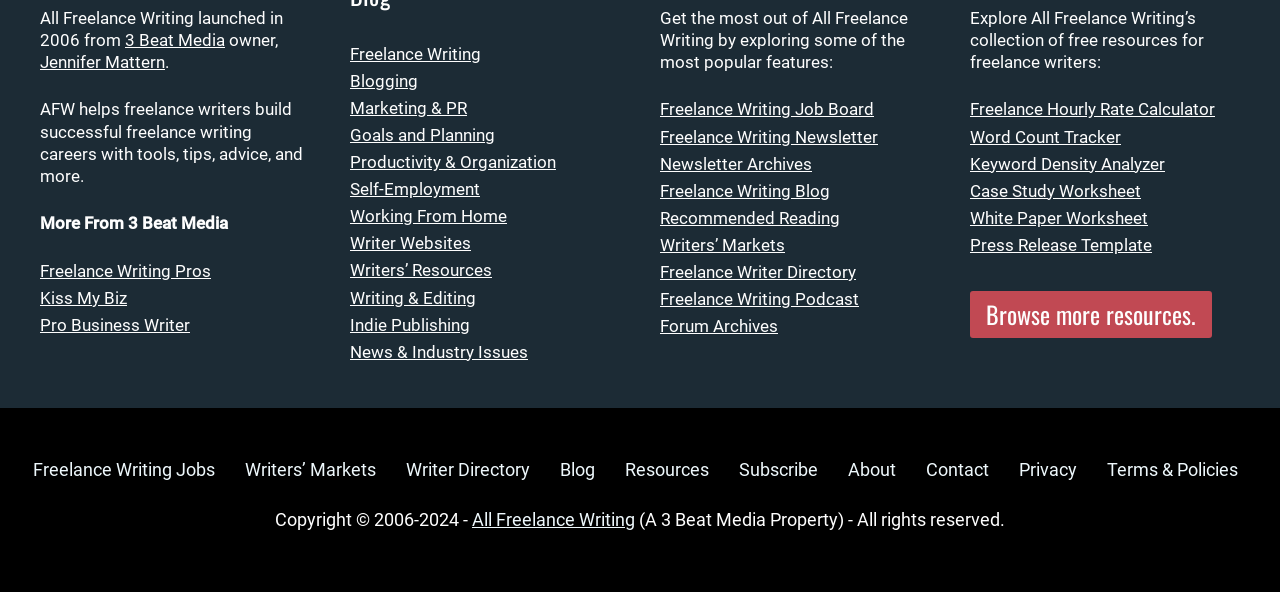Who is the owner of All Freelance Writing?
Answer the question with as much detail as you can, using the image as a reference.

The answer can be found in the first paragraph of the webpage, where it is written 'All Freelance Writing launched in 2006 from 3 Beat Media owner, Jennifer Mattern.'